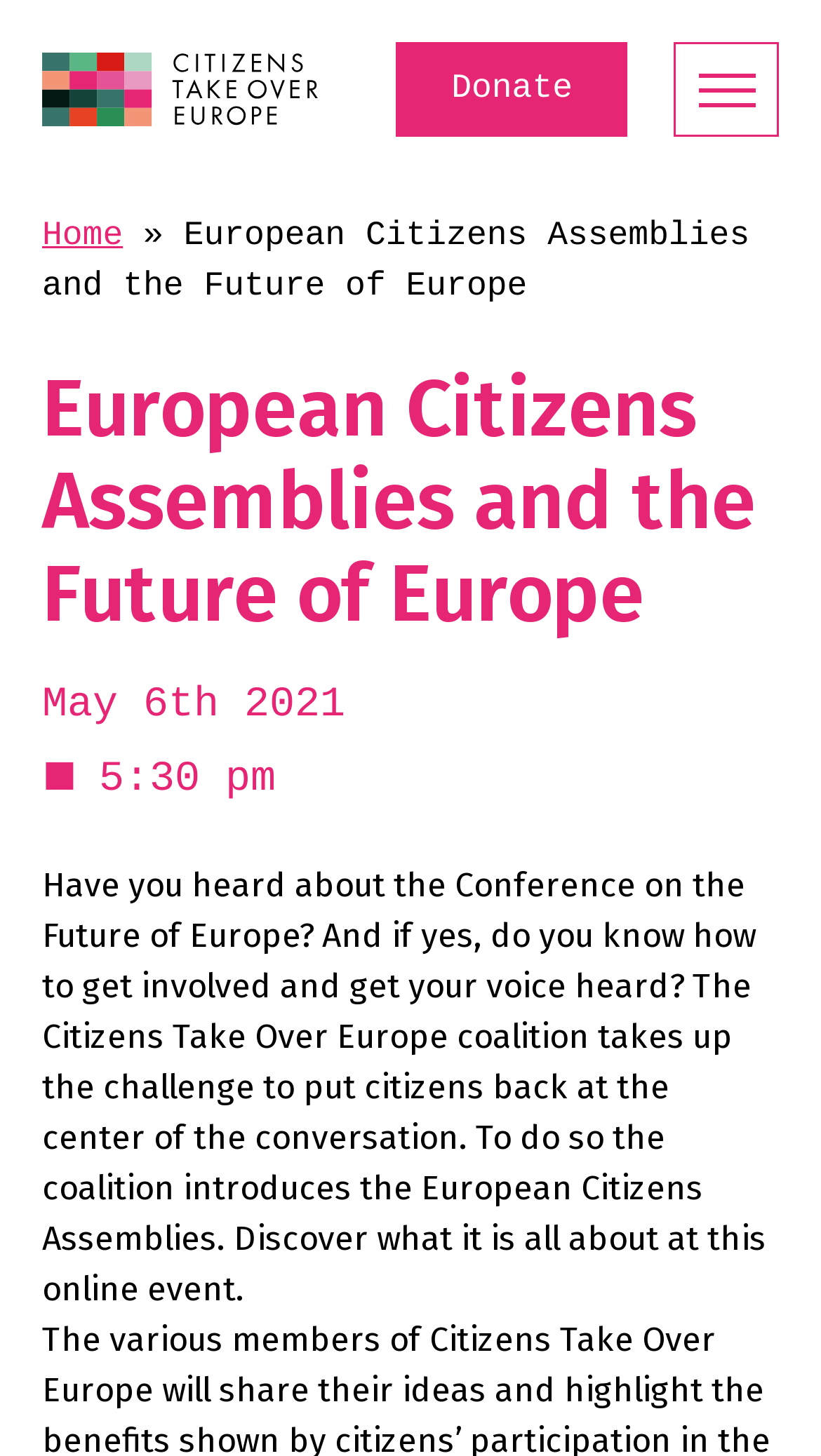What time does the event start?
Give a detailed response to the question by analyzing the screenshot.

I found the answer by looking at the time mentioned in the text, which is 'May 6th 2021, 5:30 pm'. This indicates that the event starts at 5:30 pm on May 6th, 2021.